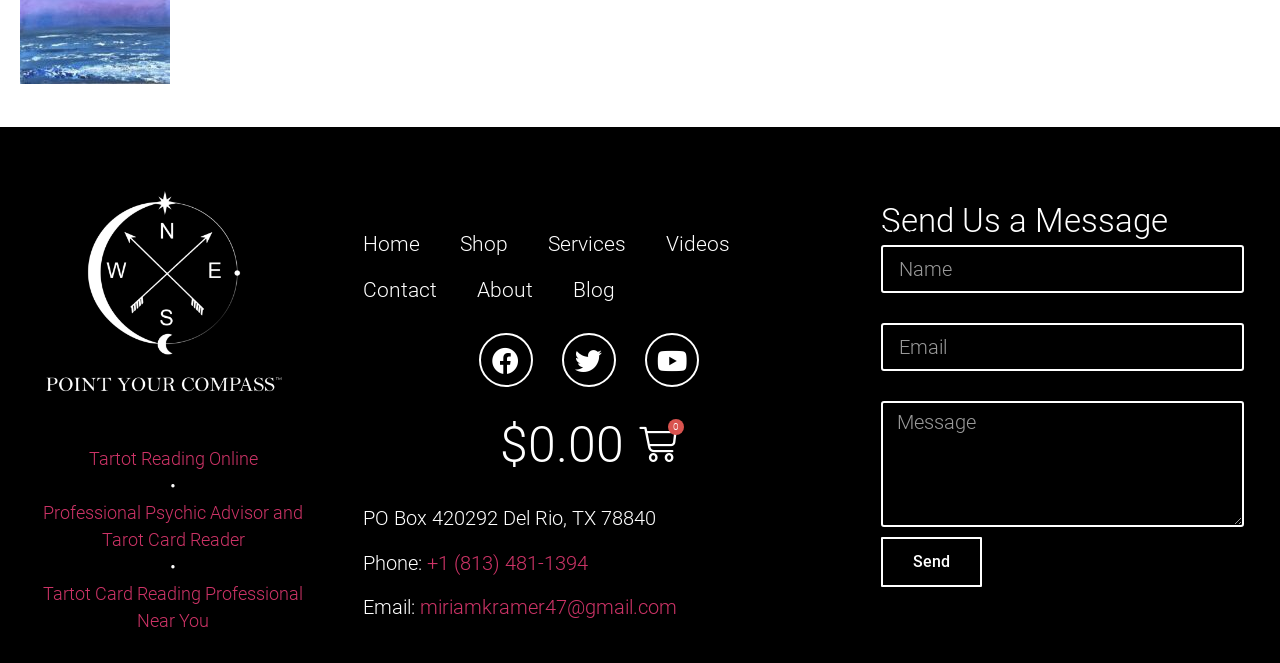Respond concisely with one word or phrase to the following query:
What is the contact phone number of the person?

+1 (813) 481-1394